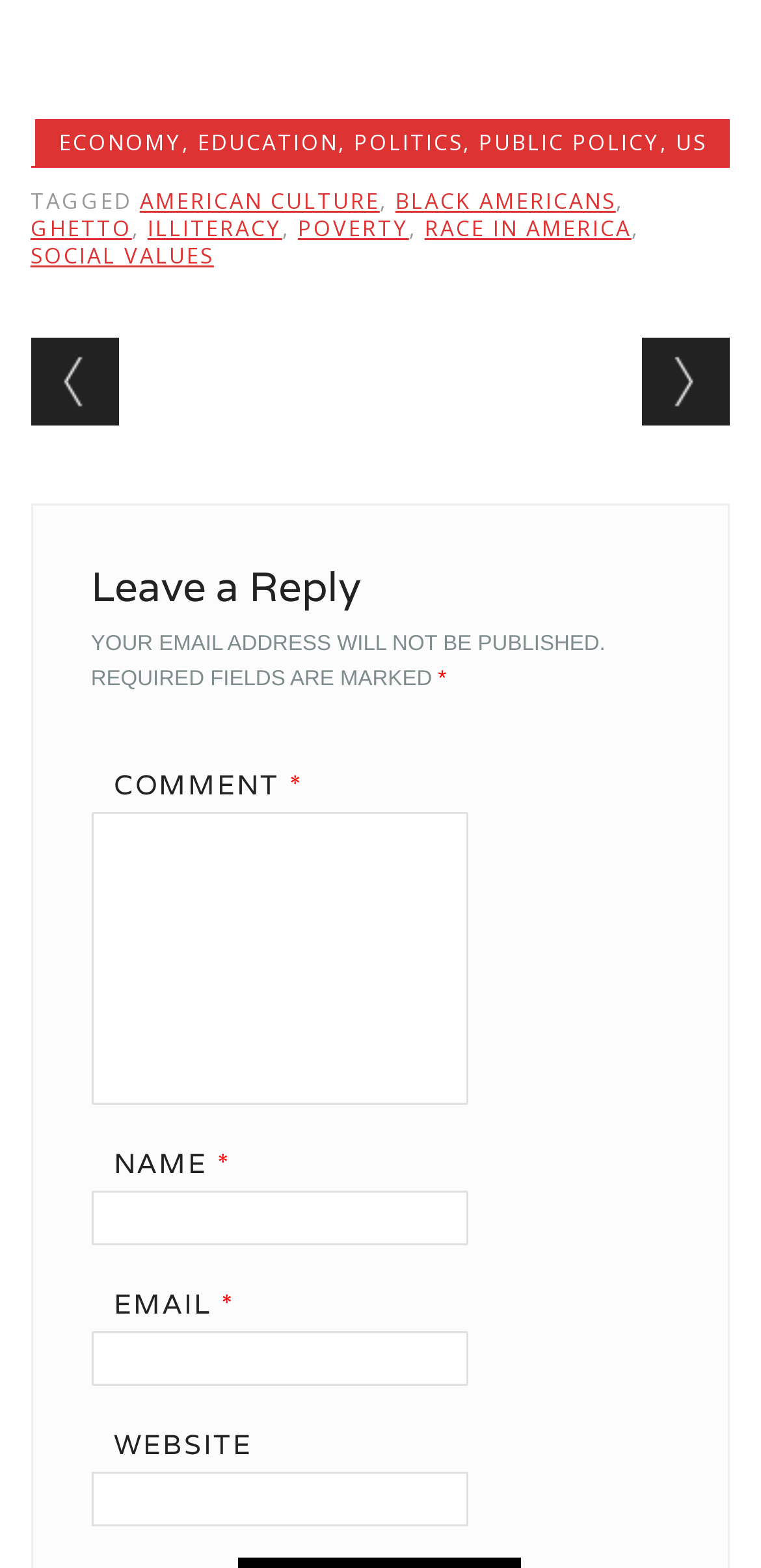Answer briefly with one word or phrase:
What is required to leave a reply on the webpage?

Name, Email, Comment